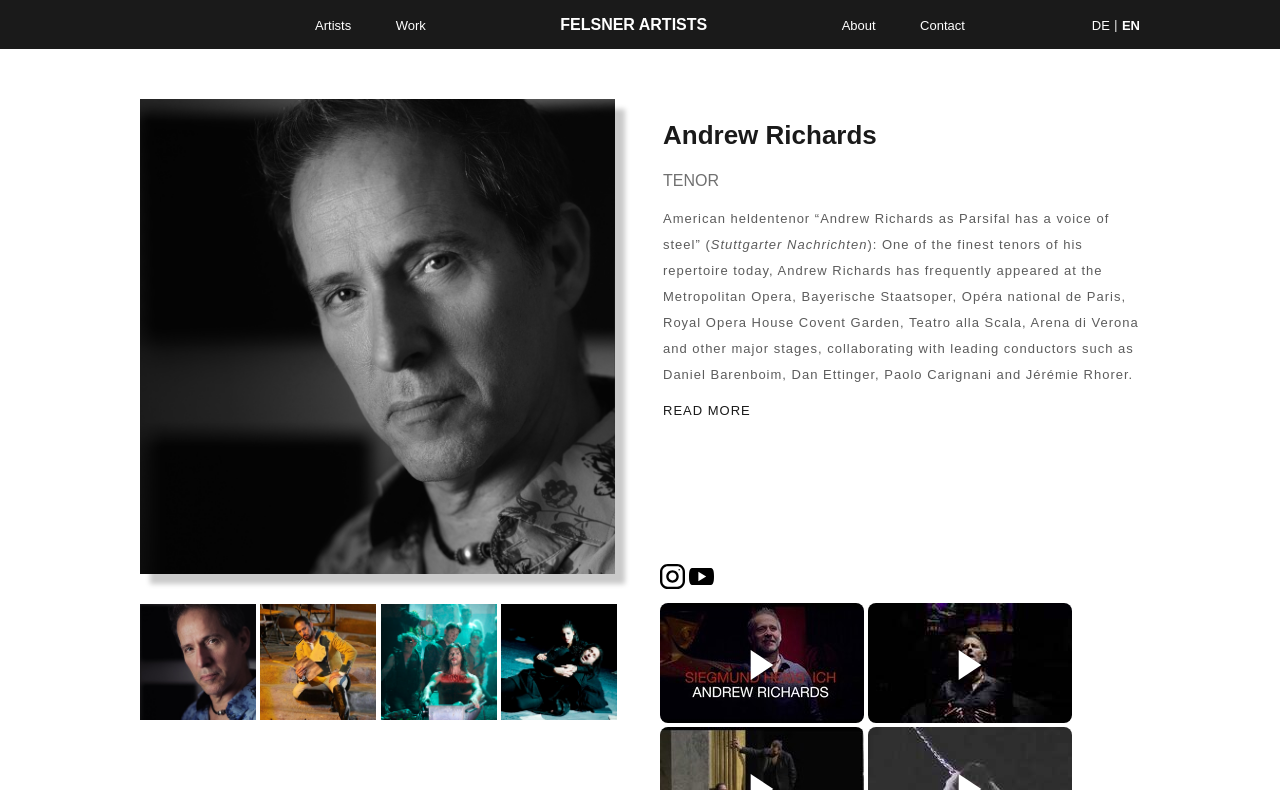Identify the bounding box of the UI element described as follows: "Contact". Provide the coordinates as four float numbers in the range of 0 to 1 [left, top, right, bottom].

[0.703, 0.022, 0.769, 0.042]